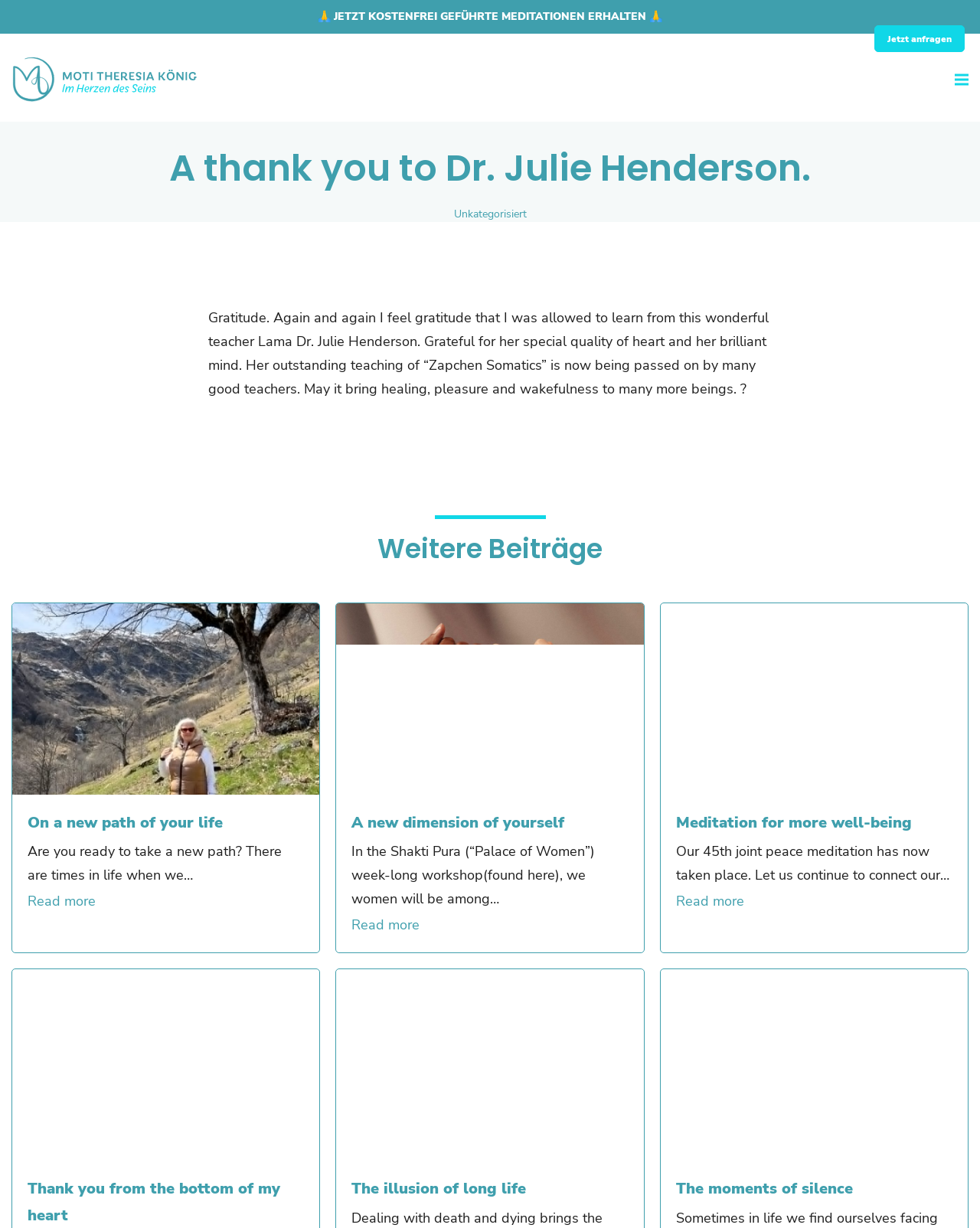Provide the bounding box coordinates of the HTML element described as: "KOSTENFREI GEFÜHRTE MEDITATIONEN". The bounding box coordinates should be four float numbers between 0 and 1, i.e., [left, top, right, bottom].

[0.376, 0.007, 0.597, 0.019]